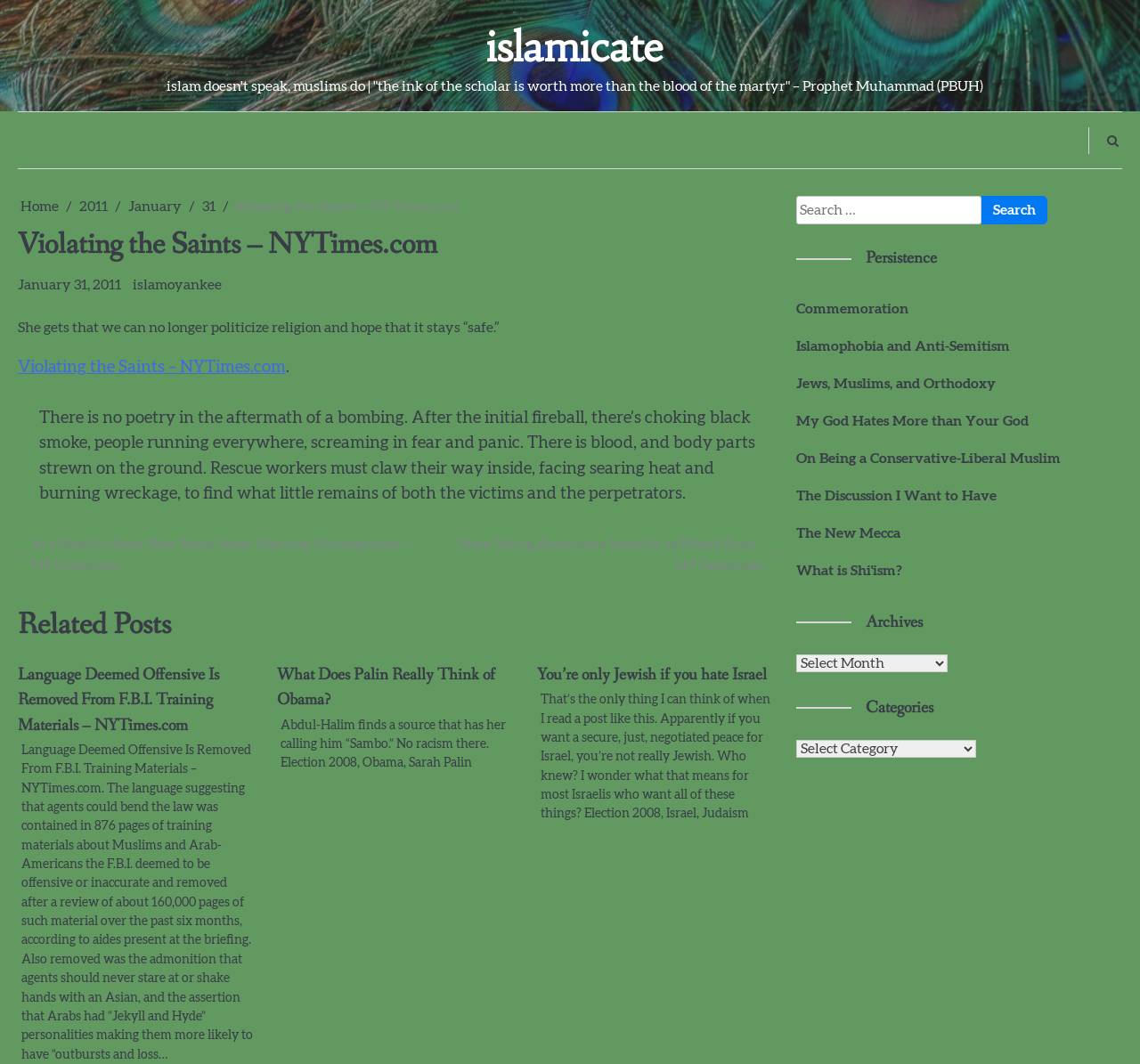Identify the bounding box coordinates of the HTML element based on this description: "The New Mecca".

[0.698, 0.494, 0.79, 0.508]